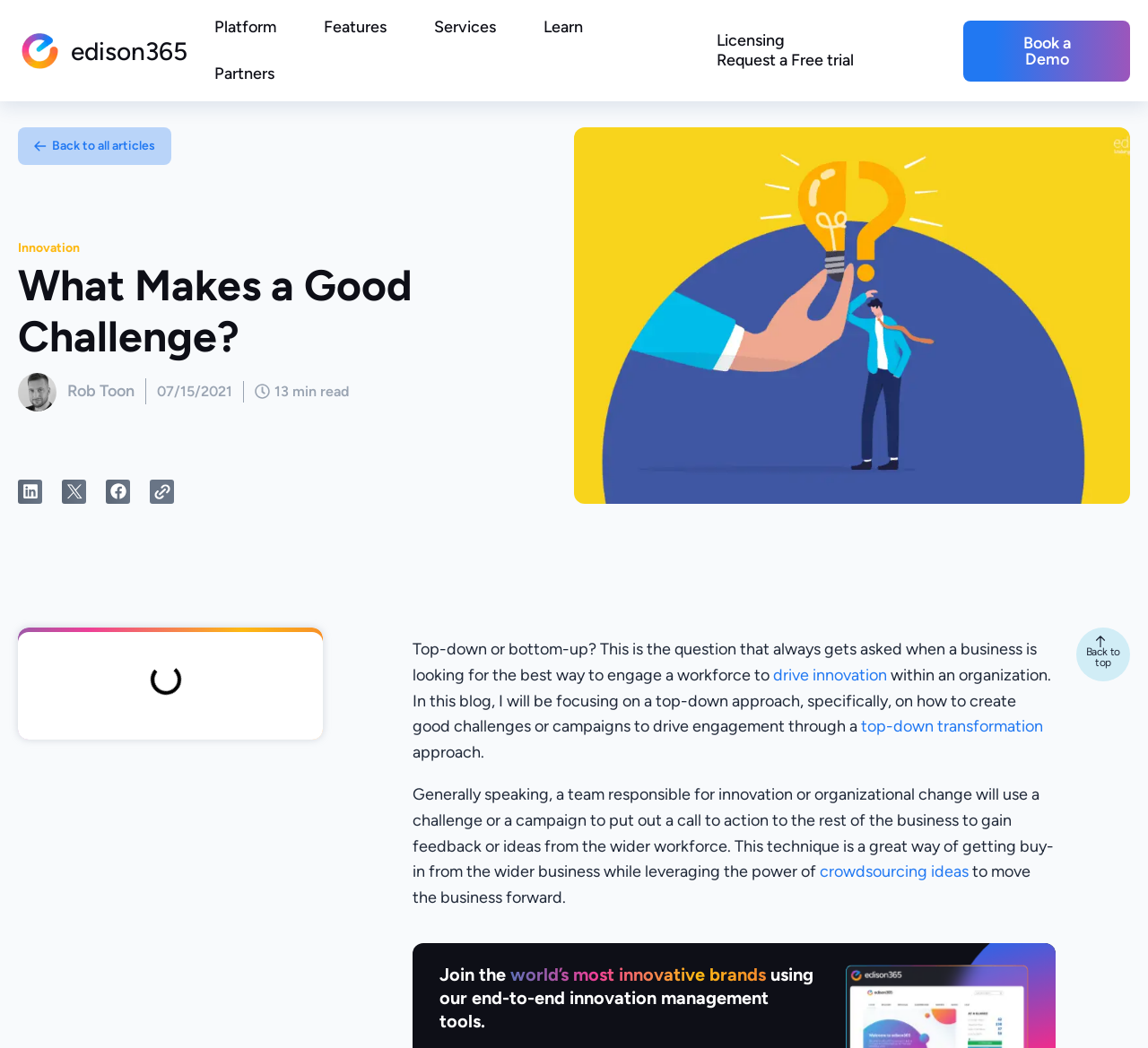What is the author's name? Observe the screenshot and provide a one-word or short phrase answer.

Rob Toon